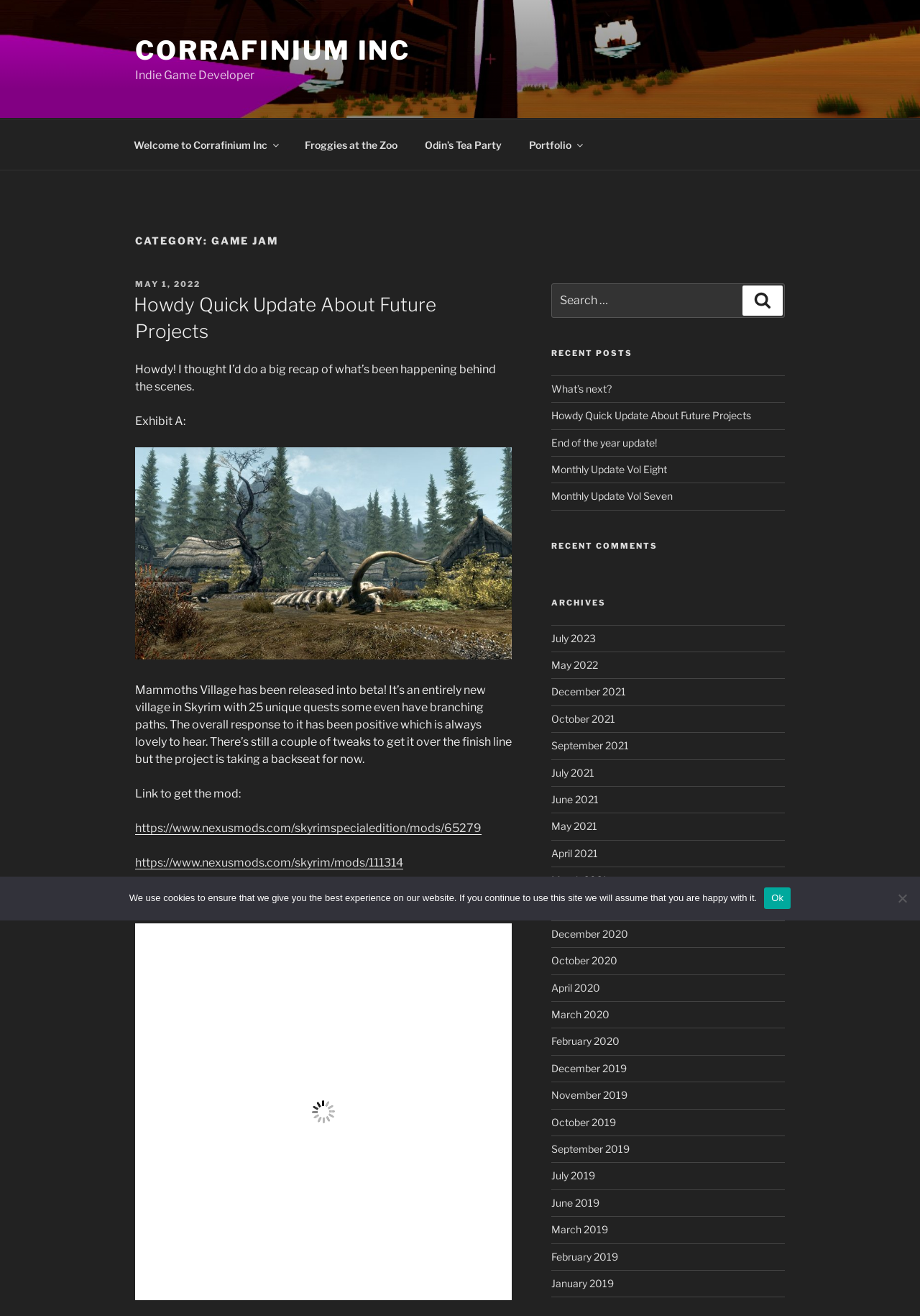Answer briefly with one word or phrase:
What is the name of the game developer?

Corrafinium Inc